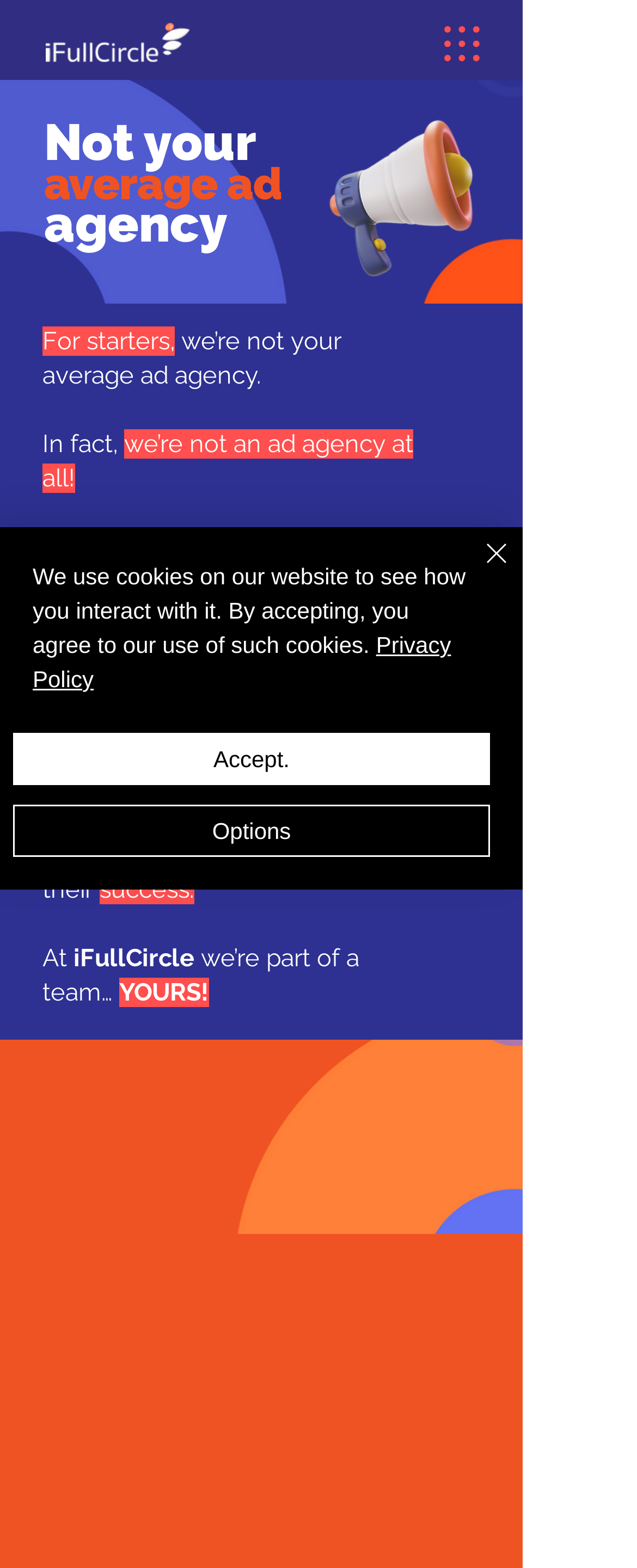What is the main heading of this webpage? Please extract and provide it.

Not your
average ad agency